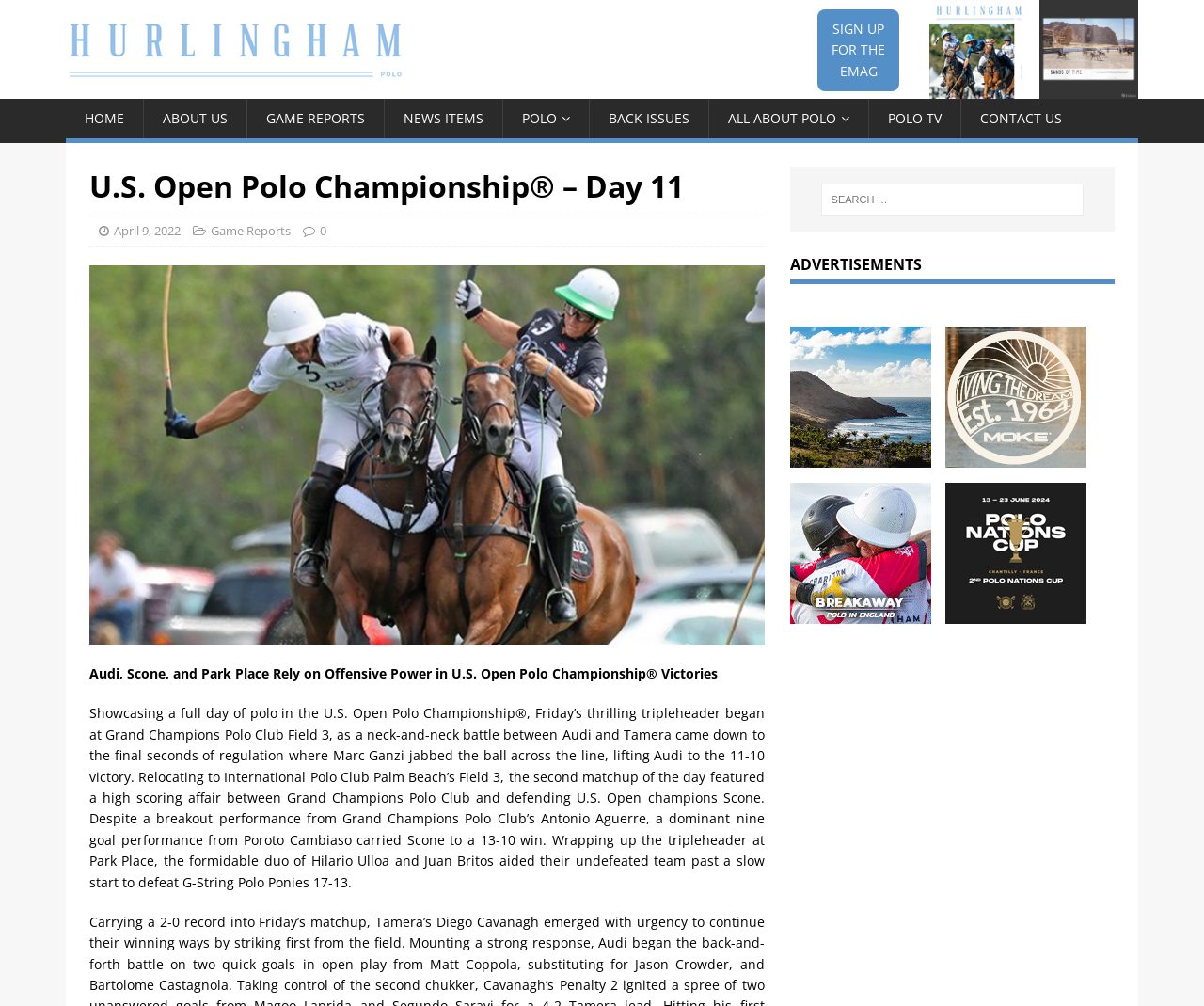Determine the bounding box coordinates of the target area to click to execute the following instruction: "Search for something."

[0.682, 0.182, 0.9, 0.214]